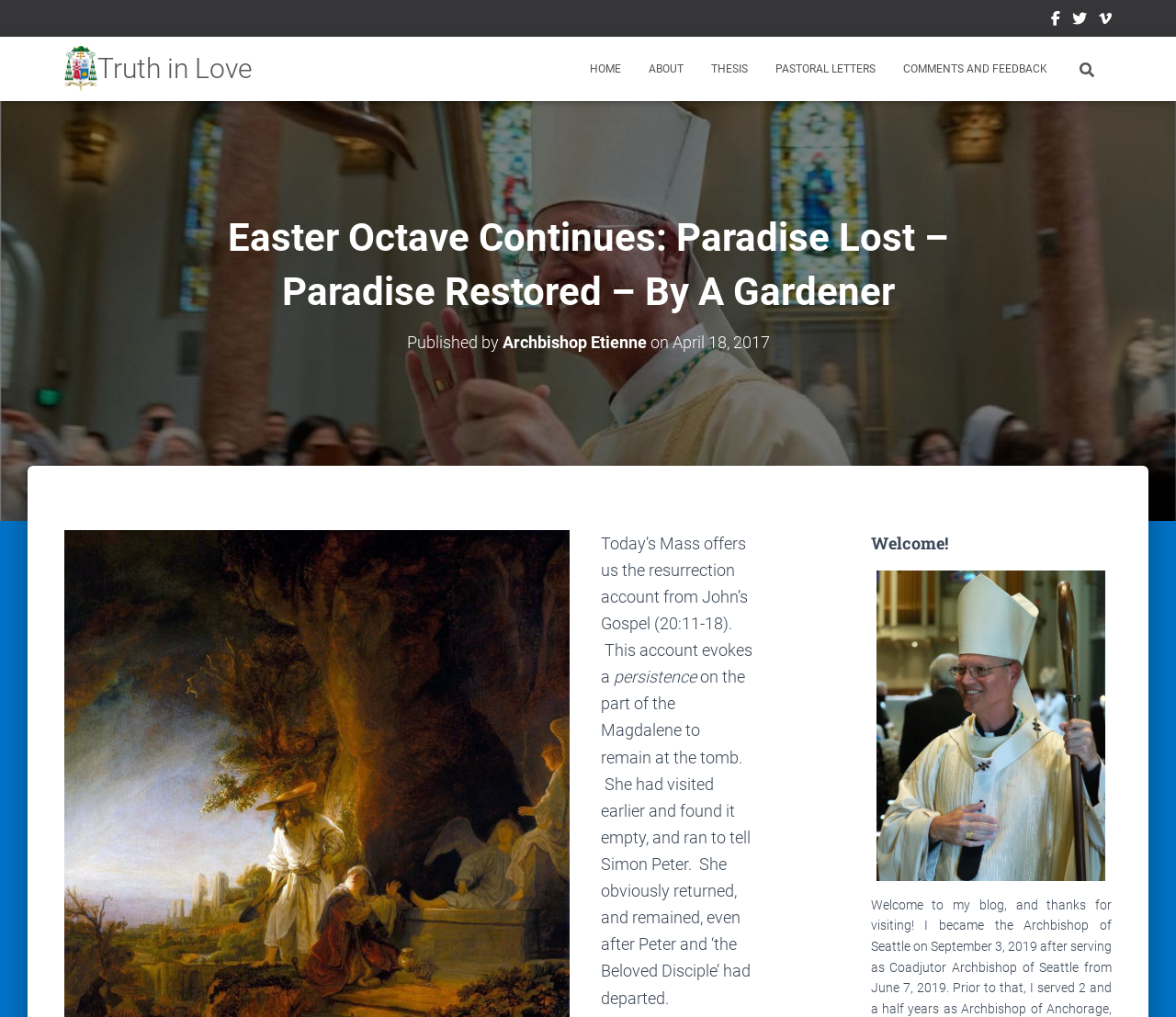Given the description of the UI element: "Twitter", predict the bounding box coordinates in the form of [left, top, right, bottom], with each value being a float between 0 and 1.

[0.912, 0.0, 0.924, 0.042]